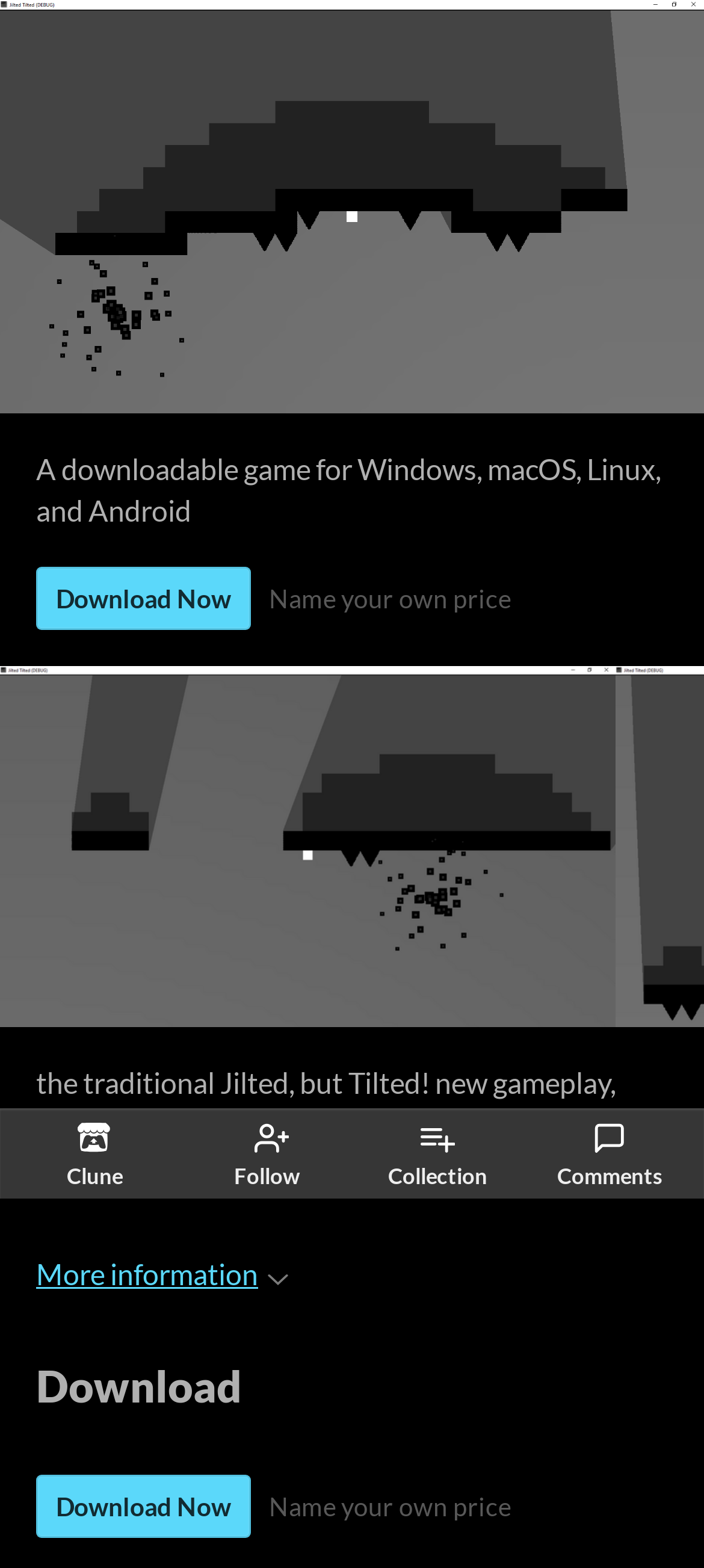What is the name of the game?
Please respond to the question with as much detail as possible.

The image element with the text 'Jilted Tilted' and the root element 'Jilted Tilted by Clune' suggest that the name of the game is 'Jilted Tilted'.